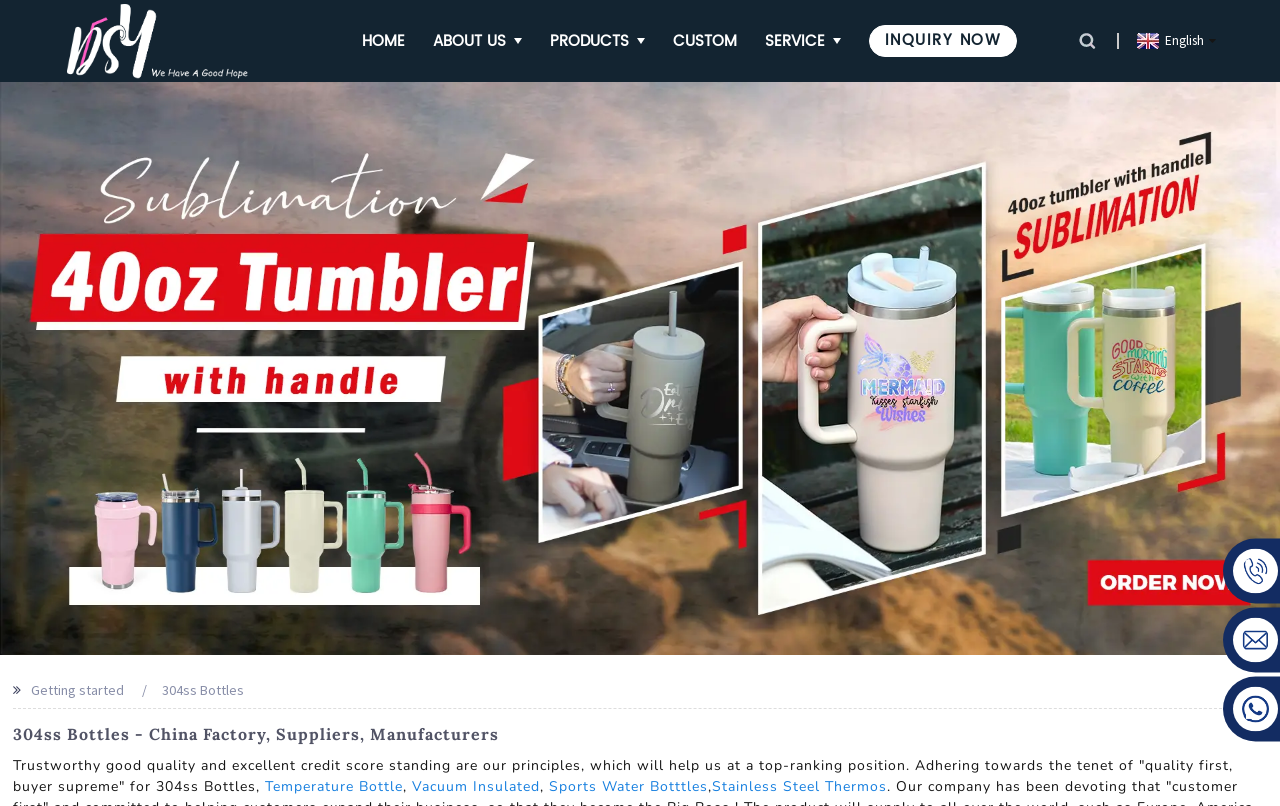What is the text of the webpage's headline?

304ss Bottles - China Factory, Suppliers, Manufacturers